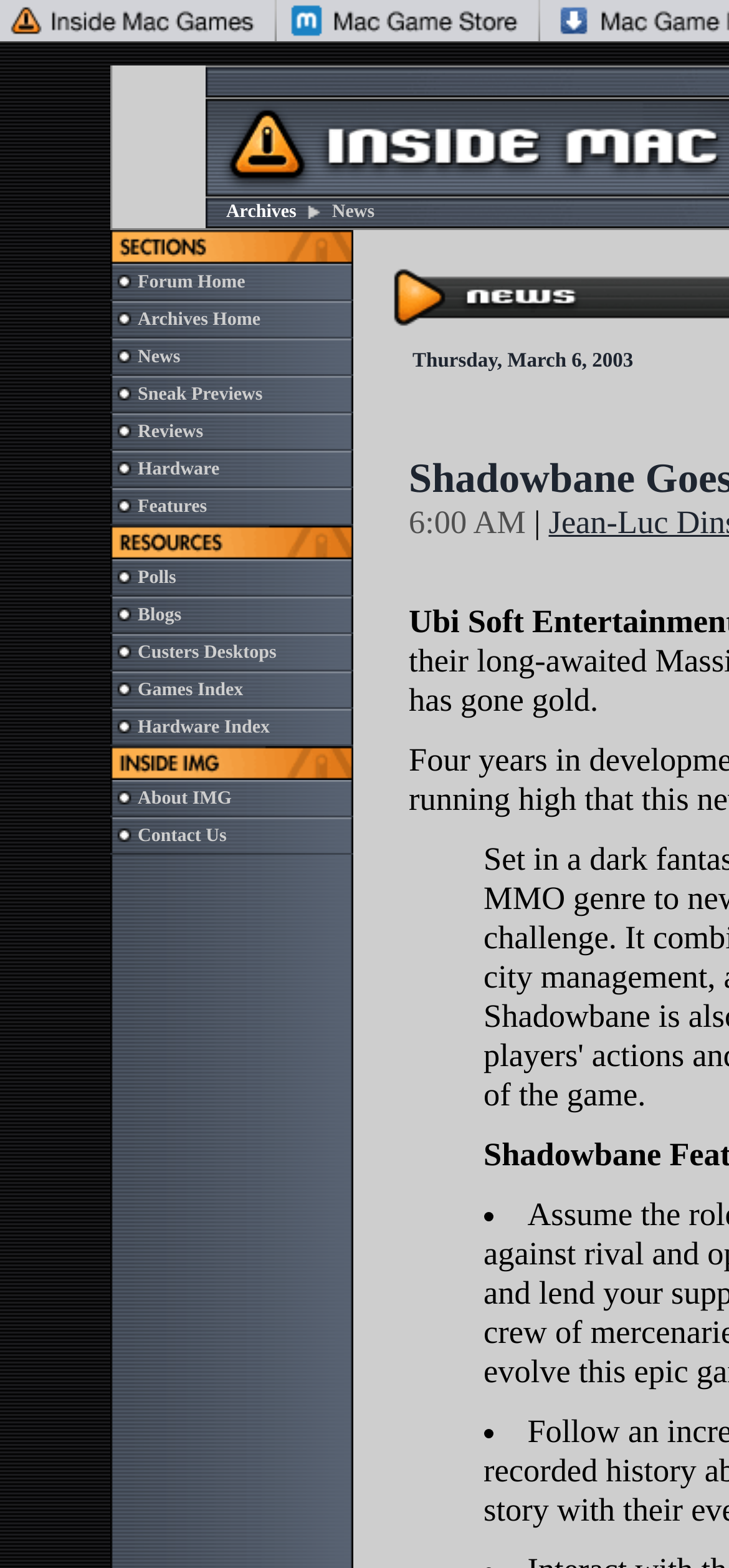Based on the element description Blogs, identify the bounding box coordinates for the UI element. The coordinates should be in the format (top-left x, top-left y, bottom-right x, bottom-right y) and within the 0 to 1 range.

[0.189, 0.386, 0.249, 0.399]